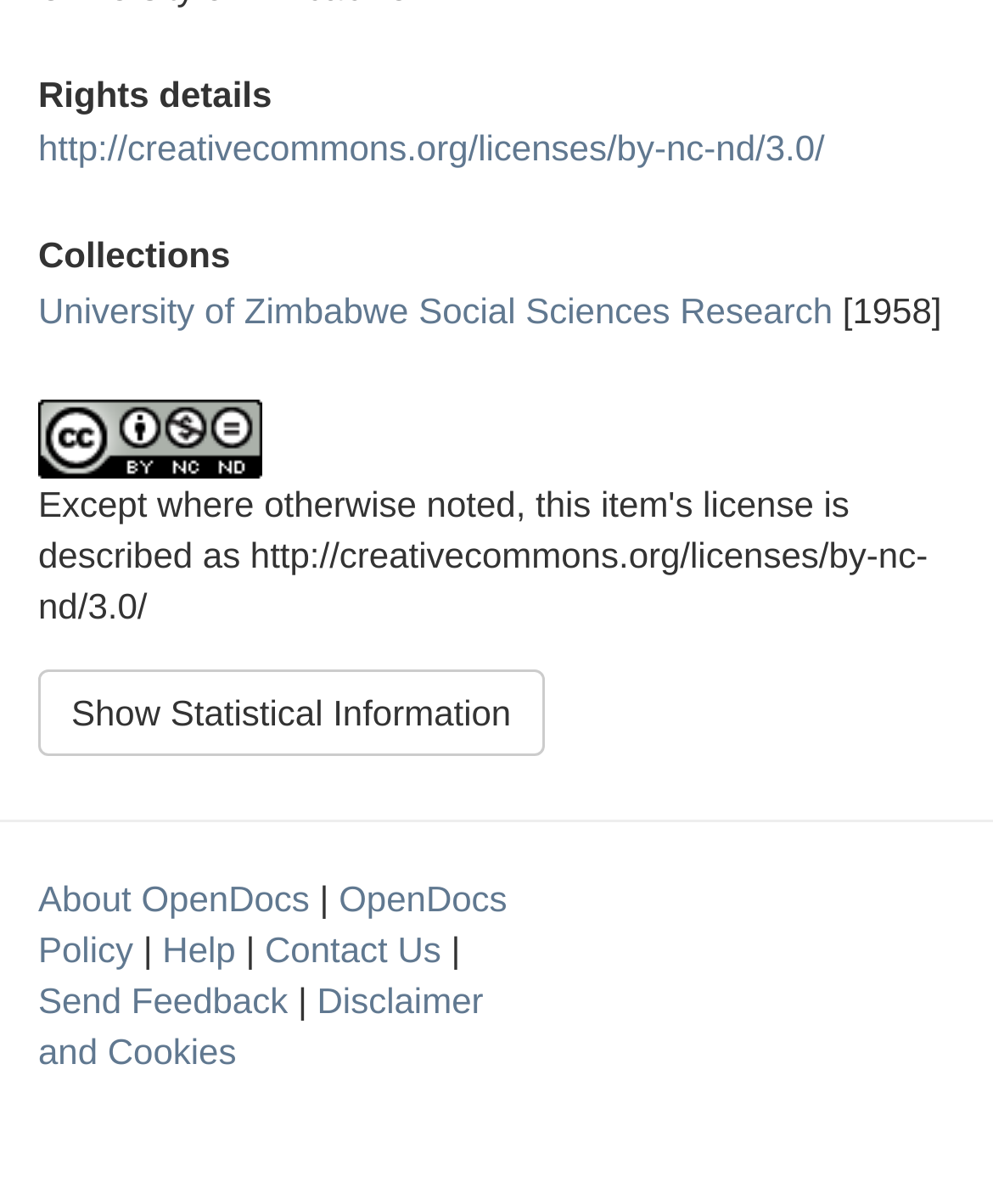Observe the image and answer the following question in detail: What type of information can be shown?

I determined this by looking at the link 'Show Statistical Information' which suggests that the webpage can display statistical information about the collections or content.